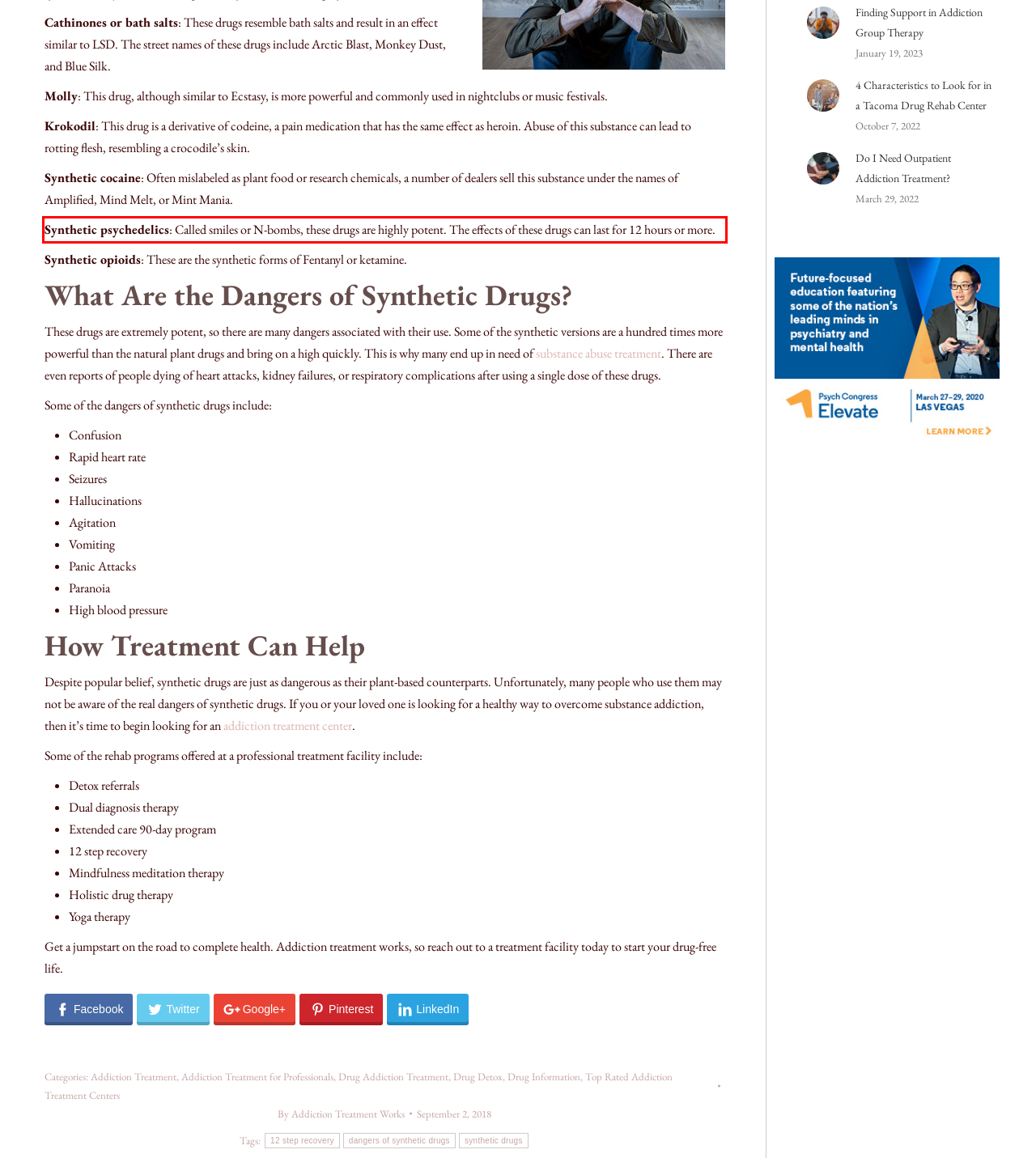Please perform OCR on the UI element surrounded by the red bounding box in the given webpage screenshot and extract its text content.

Synthetic psychedelics: Called smiles or N-bombs, these drugs are highly potent. The effects of these drugs can last for 12 hours or more.